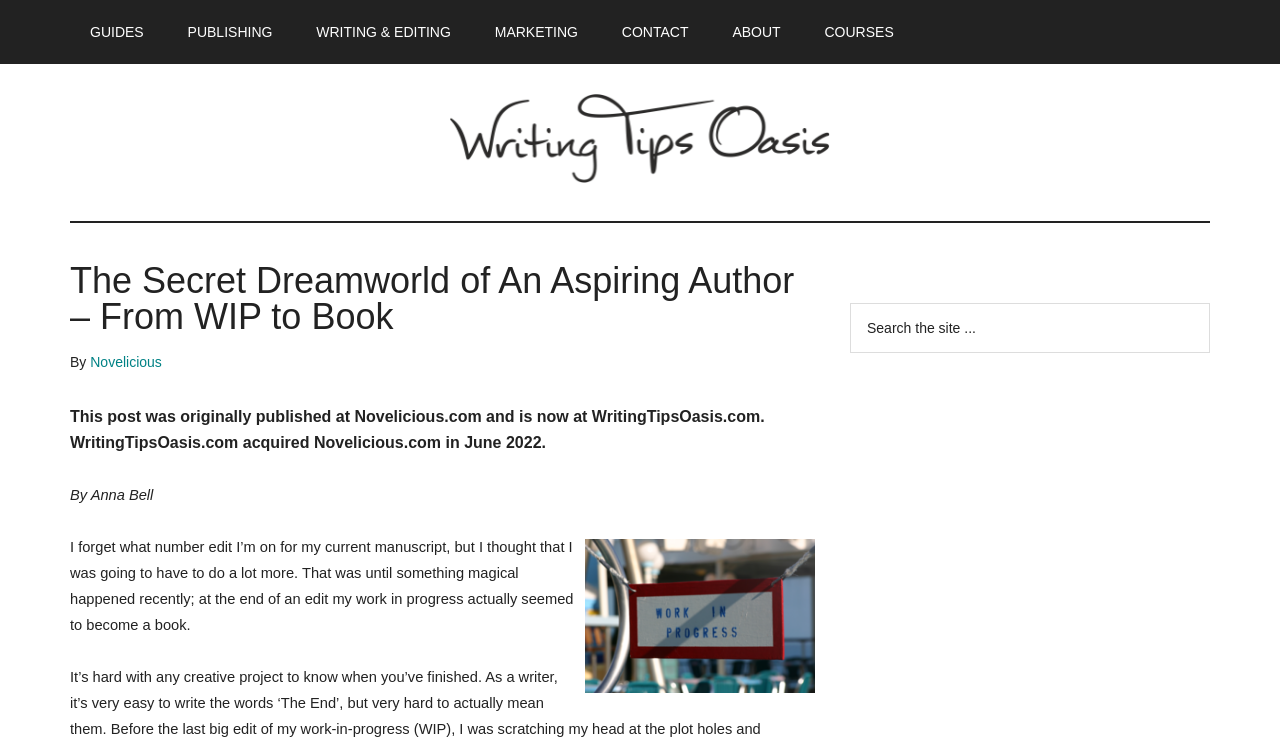Using the description "Publishing", predict the bounding box of the relevant HTML element.

[0.131, 0.0, 0.228, 0.085]